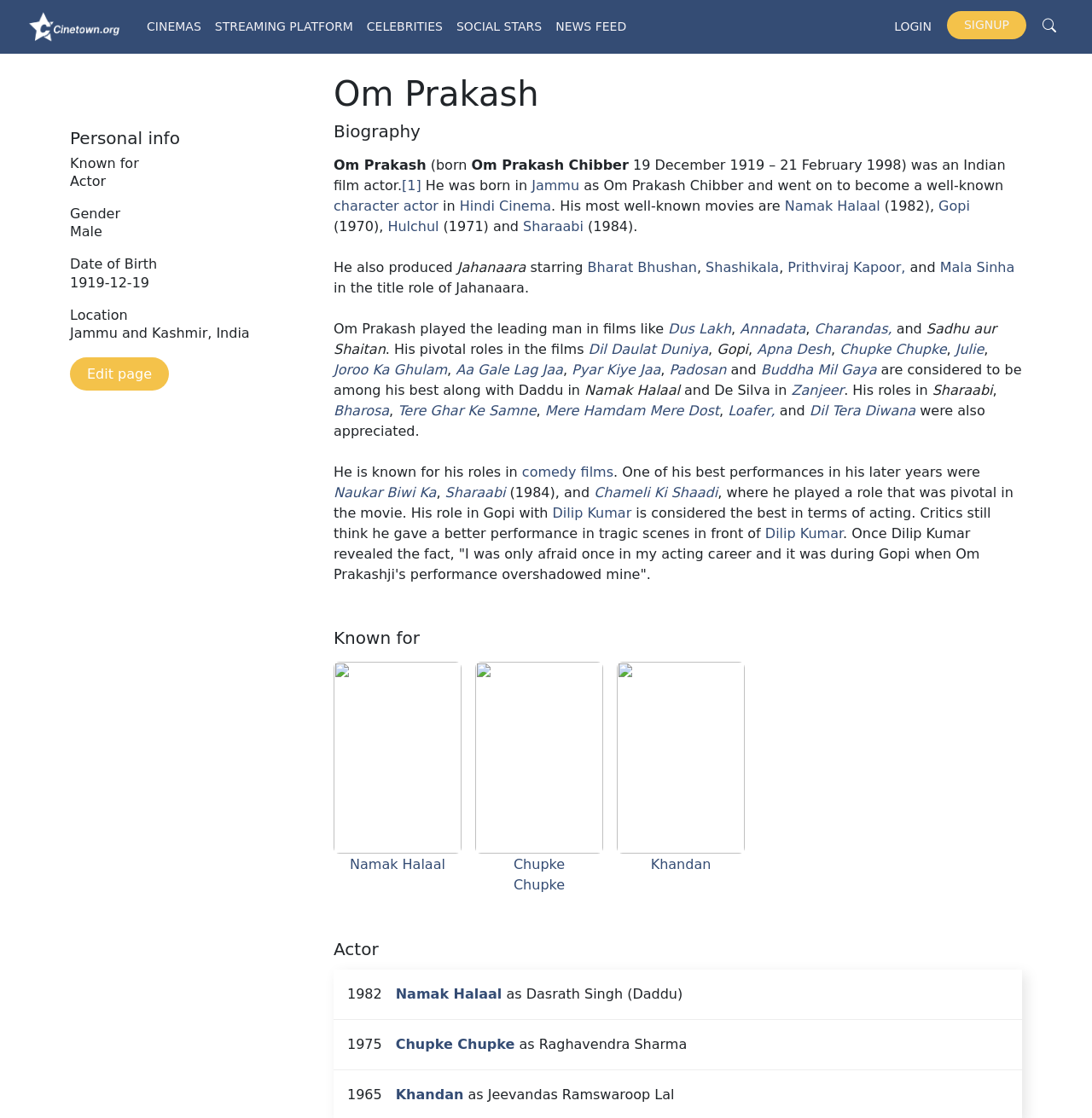Where was Om Prakash born?
Based on the image, answer the question with a single word or brief phrase.

Jammu and Kashmir, India